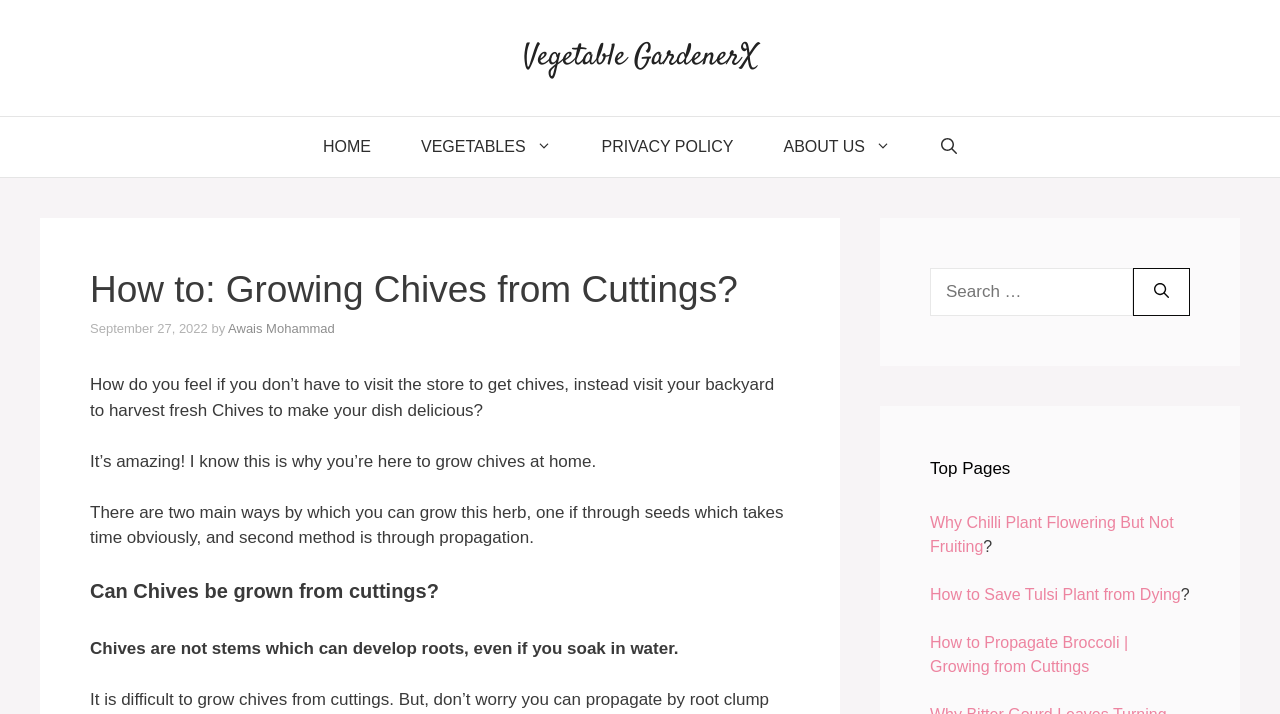Use a single word or phrase to answer the following:
What is the topic of the article?

growing chives from cuttings